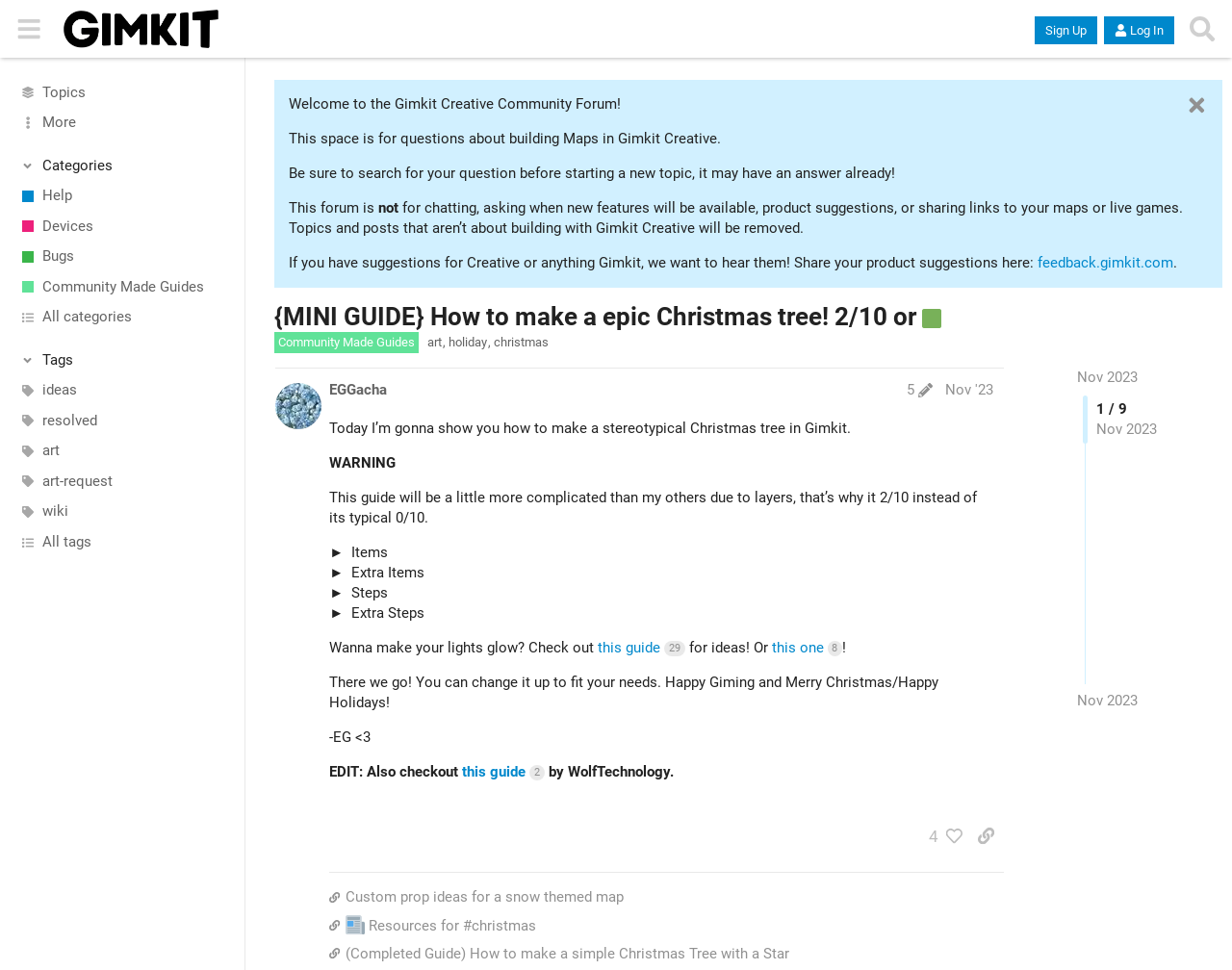Give a full account of the webpage's elements and their arrangement.

This webpage is a guide on how to make a stereotypical Christmas tree in Gimkit, a creative platform. The page is divided into several sections, with a header at the top featuring a button to hide the sidebar, a link to Gimkit Creative, and buttons to sign up and log in.

Below the header, there is a navigation menu with links to various topics, including Help, Devices, Bugs, and Community Made Guides. The menu also features a search button and a button to expand or collapse the categories and tags sections.

The main content of the page is a step-by-step guide on creating a Christmas tree in Gimkit. The guide is divided into sections, each with a heading and a brief description. The sections include a introduction, a warning about the complexity of the guide, and steps to follow to create the tree.

Throughout the guide, there are links to other relevant guides and resources, including a link to a feedback page where users can share their suggestions for Gimkit Creative. There are also images and icons scattered throughout the page, including a green square icon next to the guide's title.

At the bottom of the page, there is a section with tags related to the guide, including "art", "holiday", and "Christmas". There is also a link to the guide's post edit history and a section with information about the guide's author and the date it was posted.

Overall, the webpage is a detailed guide on creating a specific type of content in Gimkit, with a clear structure and plenty of resources and links to help users along the way.